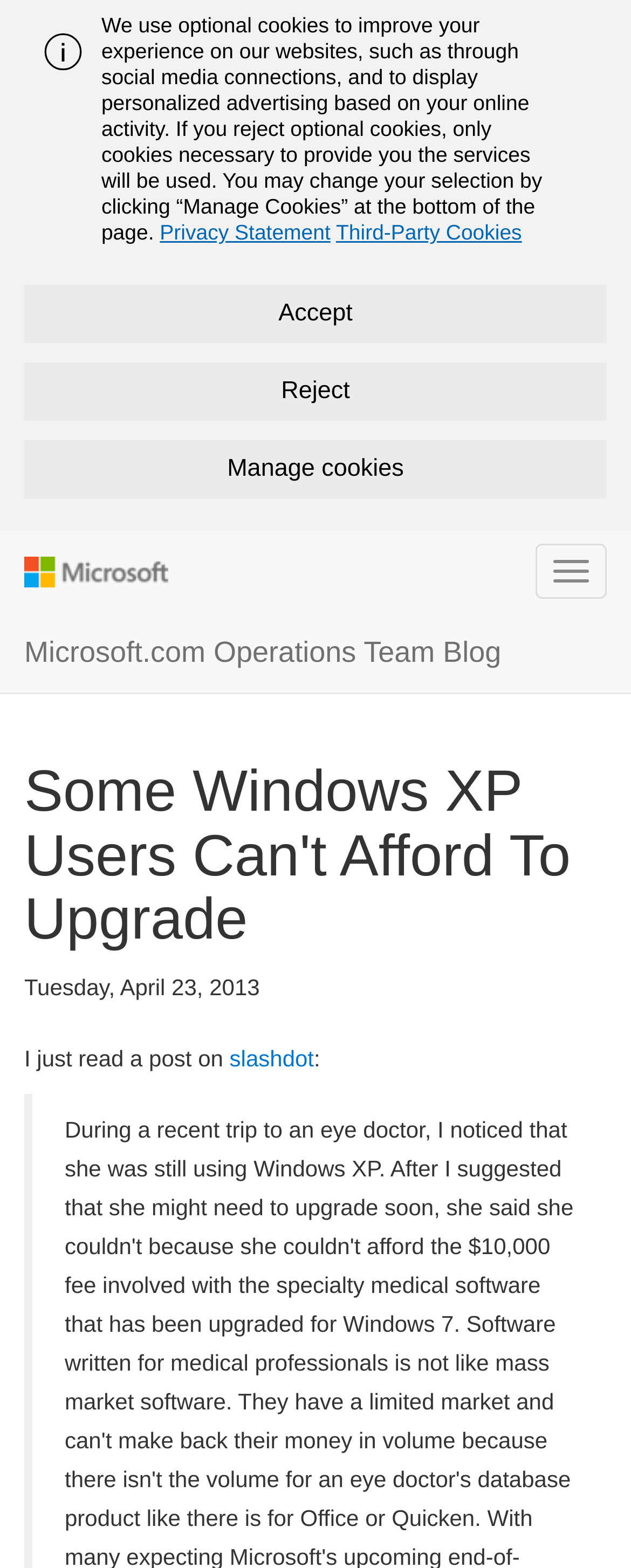Give a one-word or phrase response to the following question: What is the topic of the article?

Windows XP users